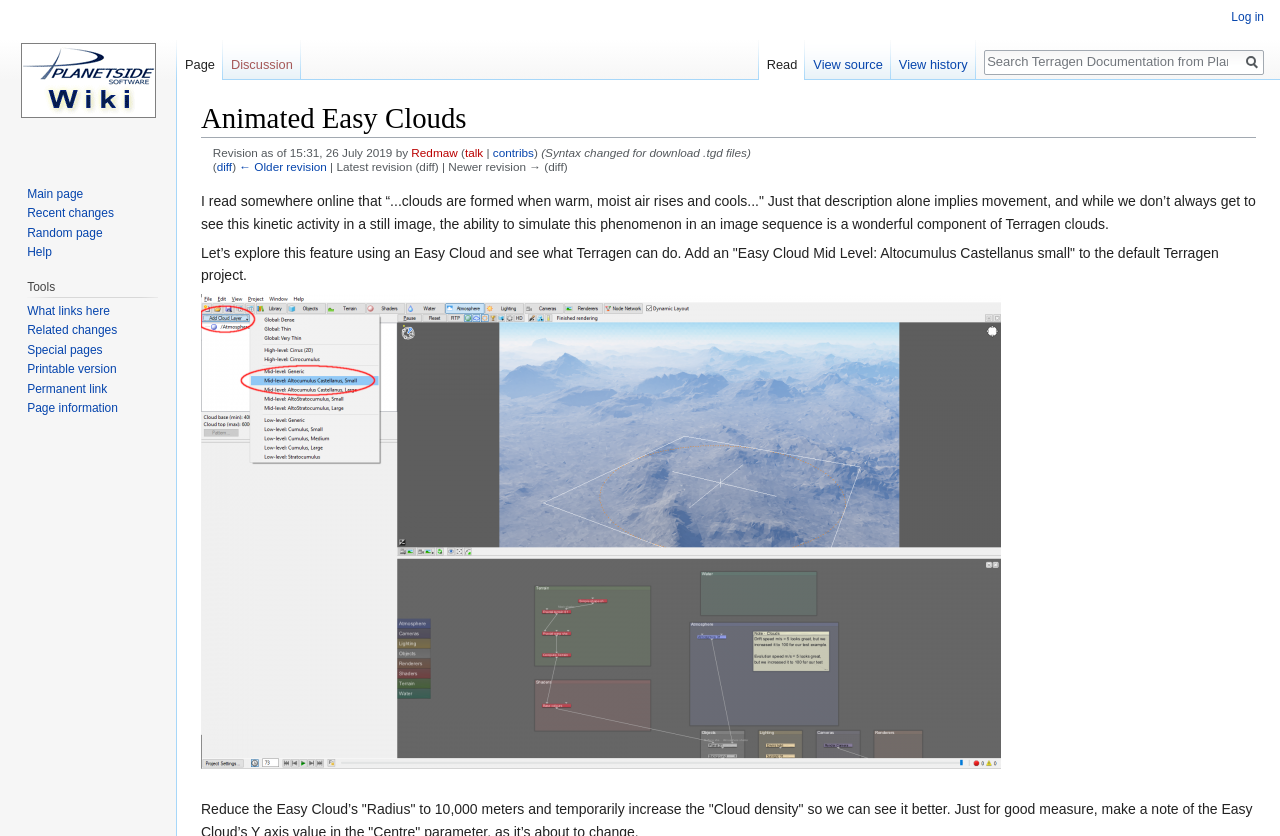Please identify the bounding box coordinates of the element's region that I should click in order to complete the following instruction: "Log in". The bounding box coordinates consist of four float numbers between 0 and 1, i.e., [left, top, right, bottom].

[0.962, 0.012, 0.988, 0.029]